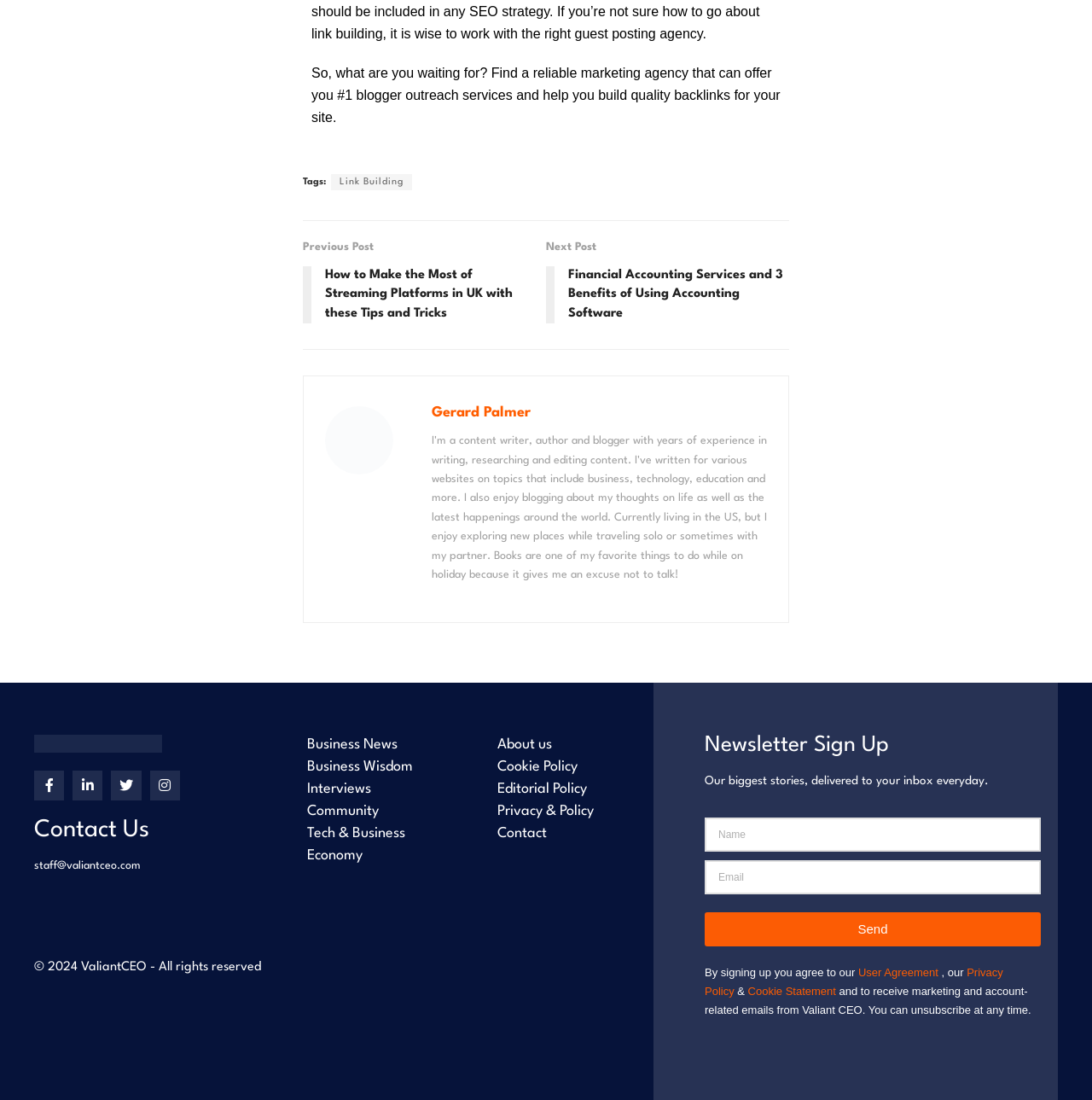Respond with a single word or phrase for the following question: 
What is the name of the author?

Gerard Palmer